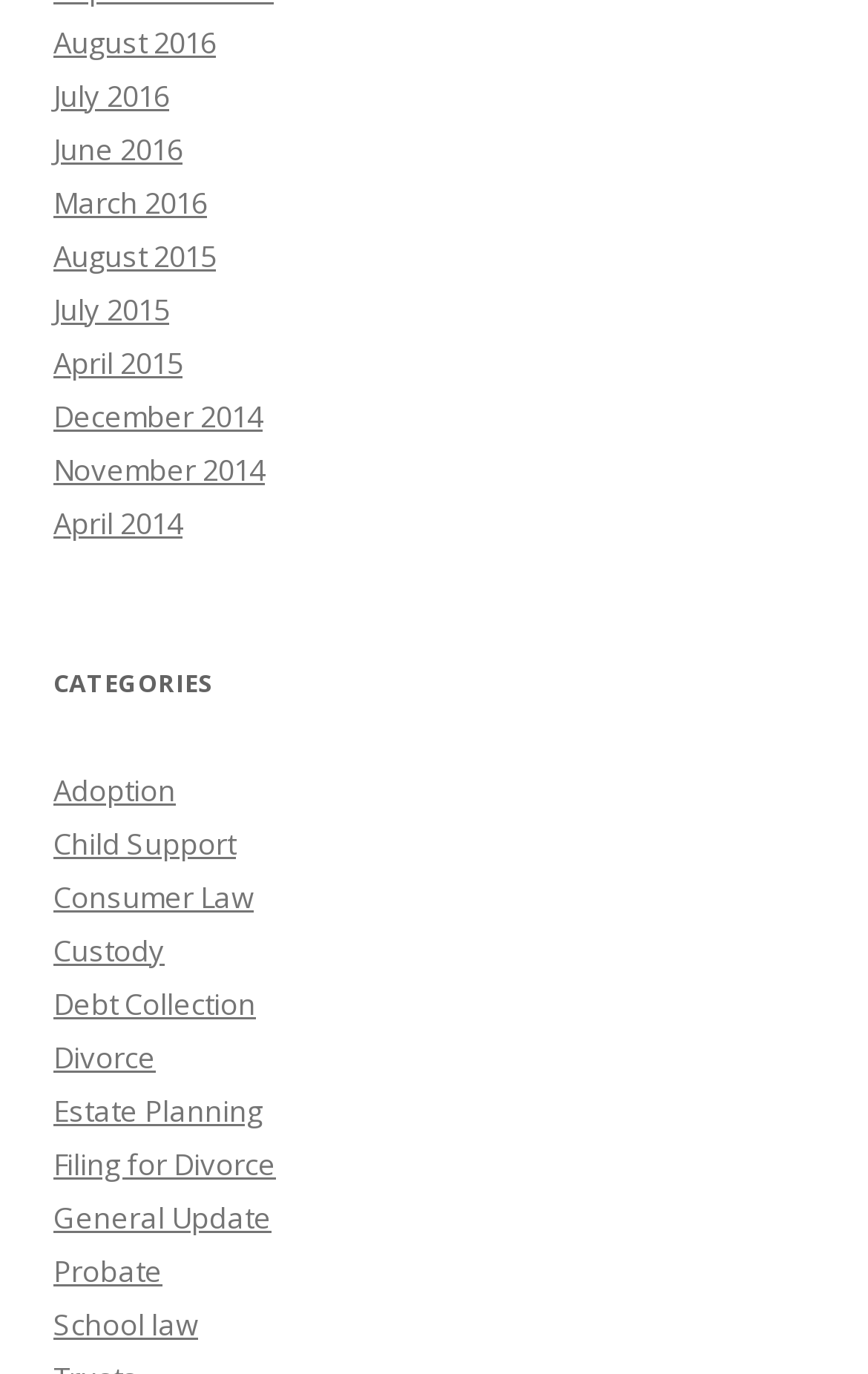How many categories are listed?
Kindly give a detailed and elaborate answer to the question.

I counted the number of links under the 'CATEGORIES' heading, and there are 14 links, each representing a category.